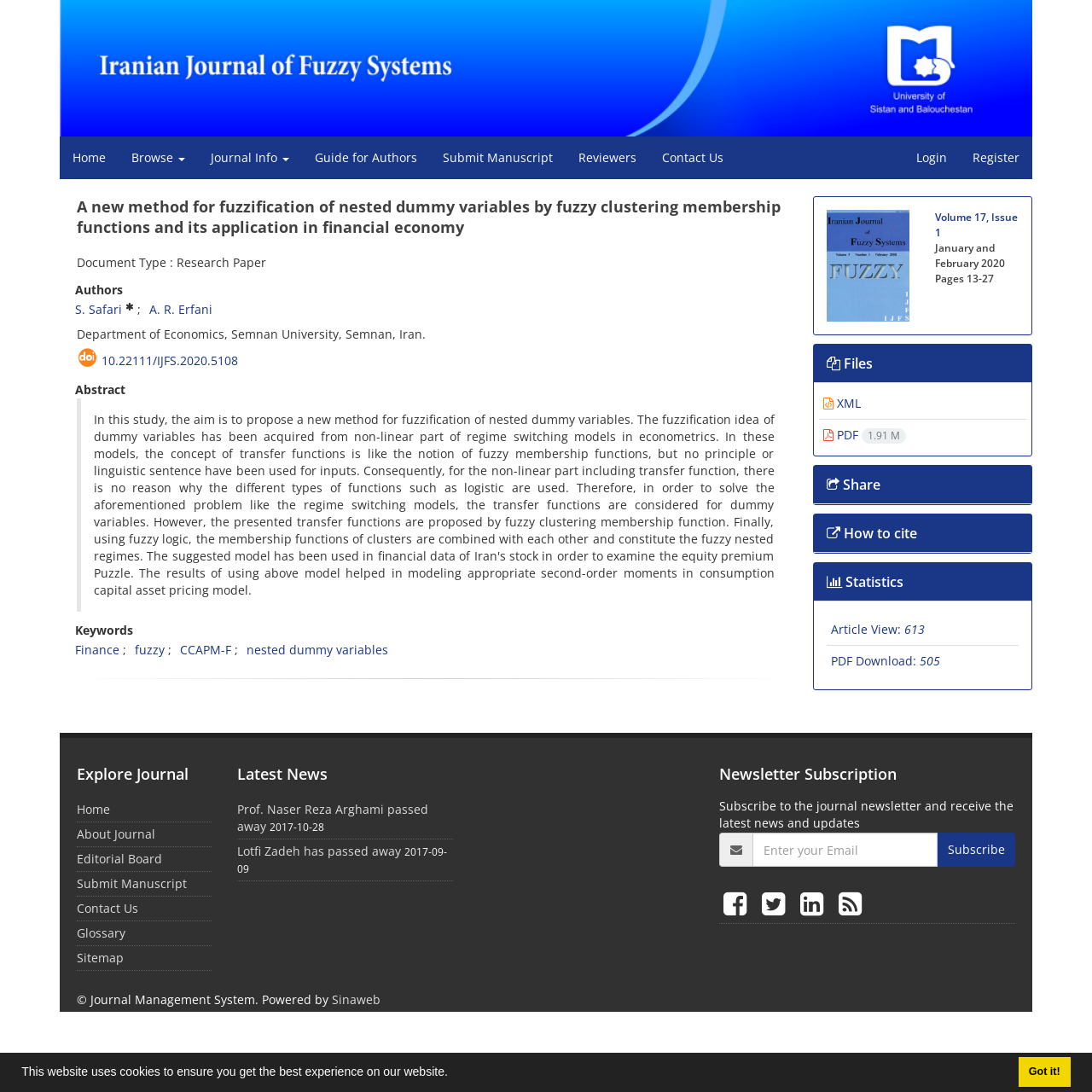Determine the coordinates of the bounding box that should be clicked to complete the instruction: "Visit the 'Journal Info' page". The coordinates should be represented by four float numbers between 0 and 1: [left, top, right, bottom].

[0.181, 0.125, 0.277, 0.164]